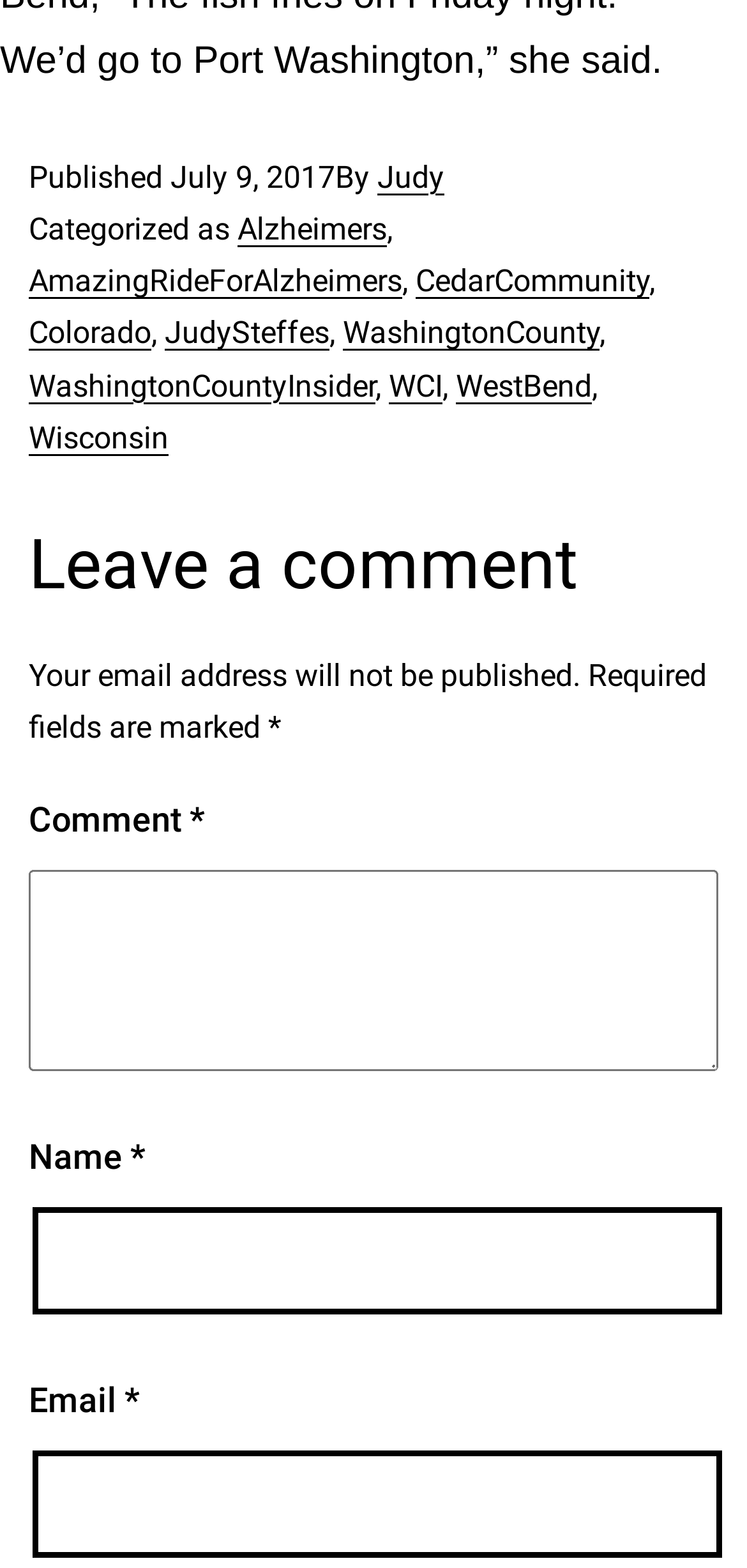Please specify the bounding box coordinates of the clickable region to carry out the following instruction: "Fill in the 'Name' field". The coordinates should be four float numbers between 0 and 1, in the format [left, top, right, bottom].

[0.044, 0.769, 0.967, 0.839]